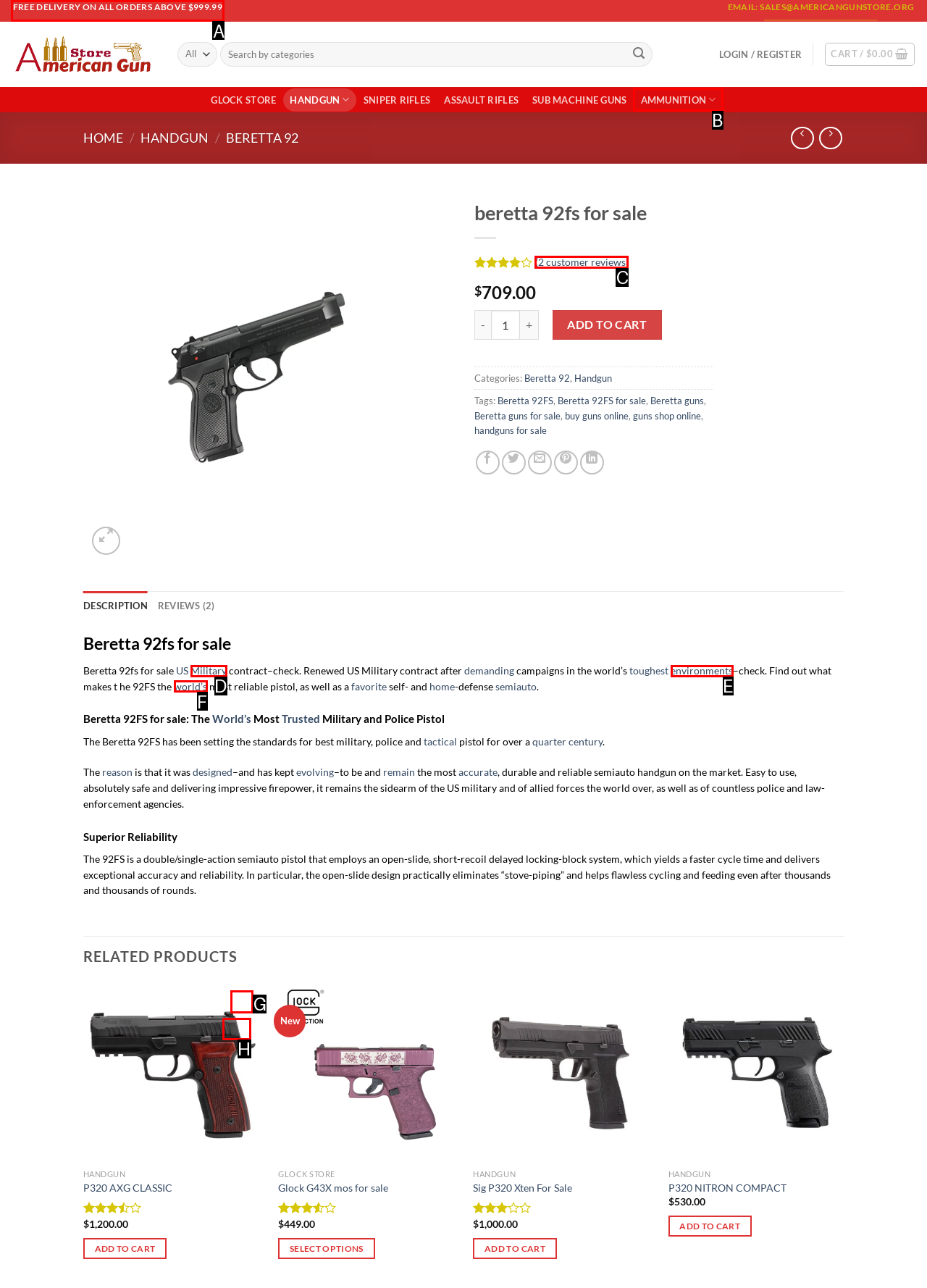Select the option that aligns with the description: Add to wishlist
Respond with the letter of the correct choice from the given options.

H